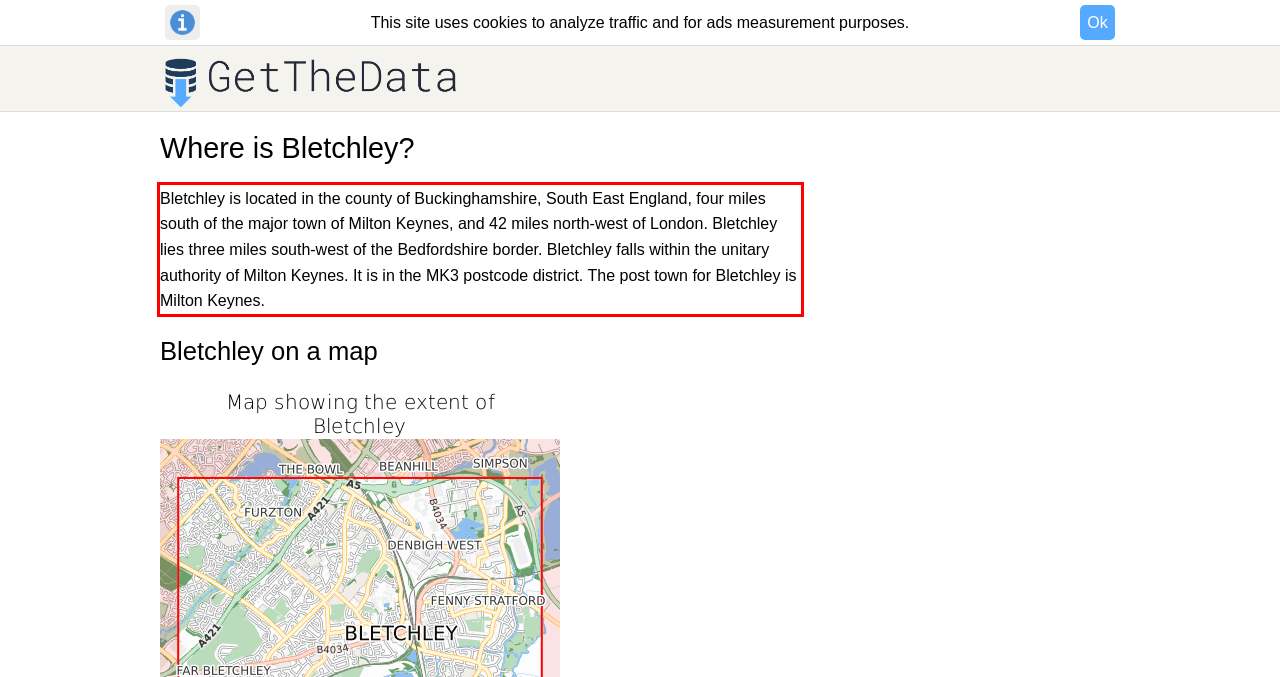Please extract the text content within the red bounding box on the webpage screenshot using OCR.

Bletchley is located in the county of Buckinghamshire, South East England, four miles south of the major town of Milton Keynes, and 42 miles north-west of London. Bletchley lies three miles south-west of the Bedfordshire border. Bletchley falls within the unitary authority of Milton Keynes. It is in the MK3 postcode district. The post town for Bletchley is Milton Keynes.